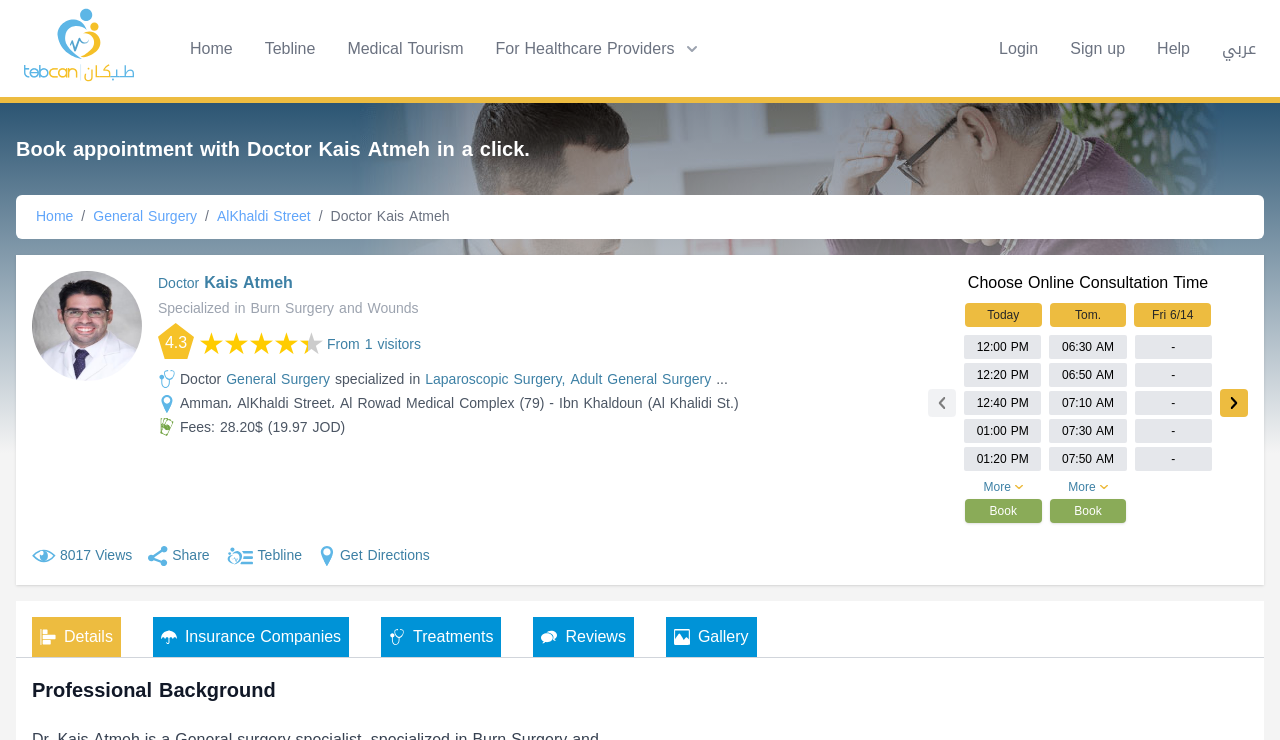What is the purpose of the 'Book' button?
Please provide a single word or phrase based on the screenshot.

To book an appointment